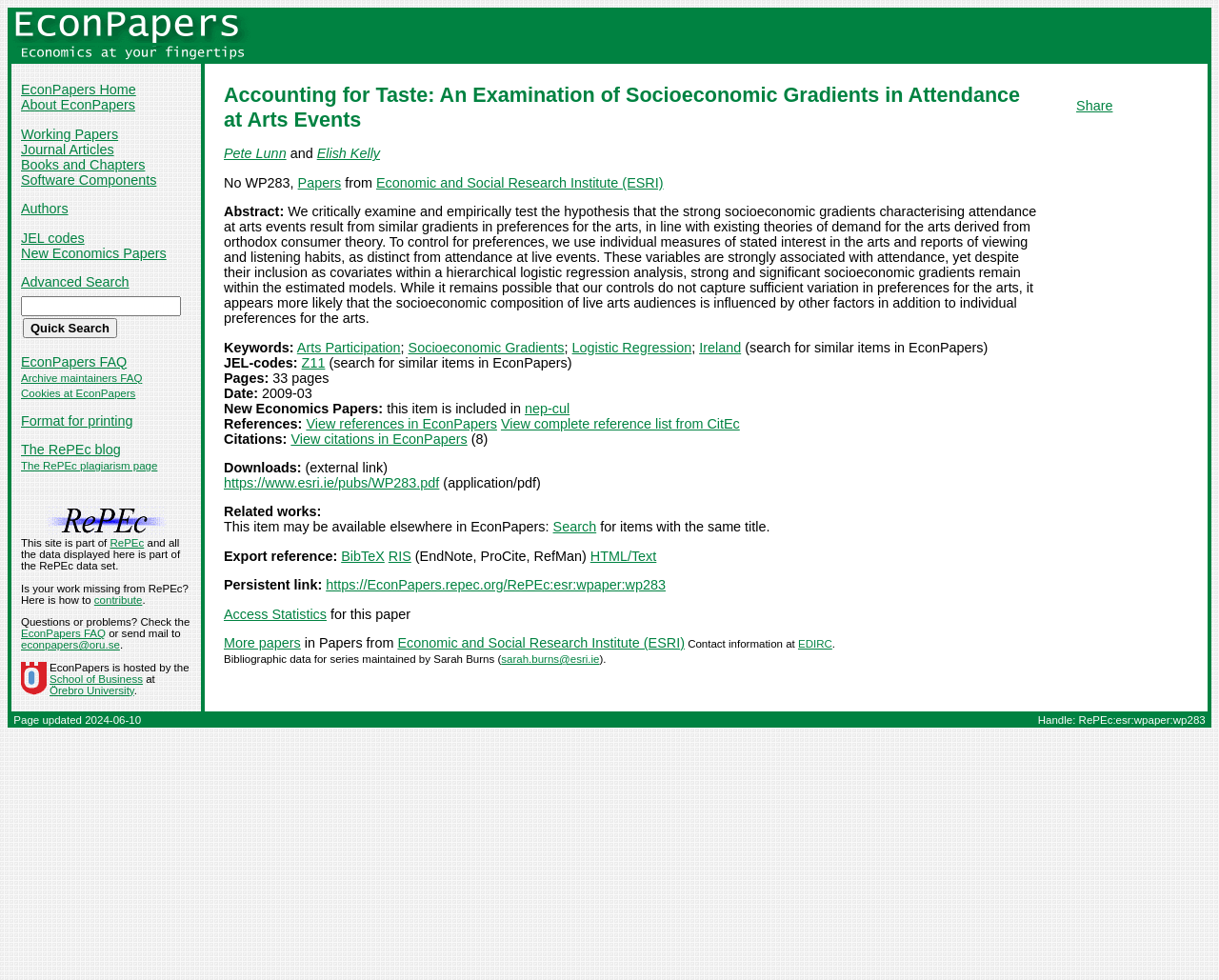Can you find the bounding box coordinates for the element that needs to be clicked to execute this instruction: "Download the paper in PDF format"? The coordinates should be given as four float numbers between 0 and 1, i.e., [left, top, right, bottom].

[0.184, 0.485, 0.36, 0.501]